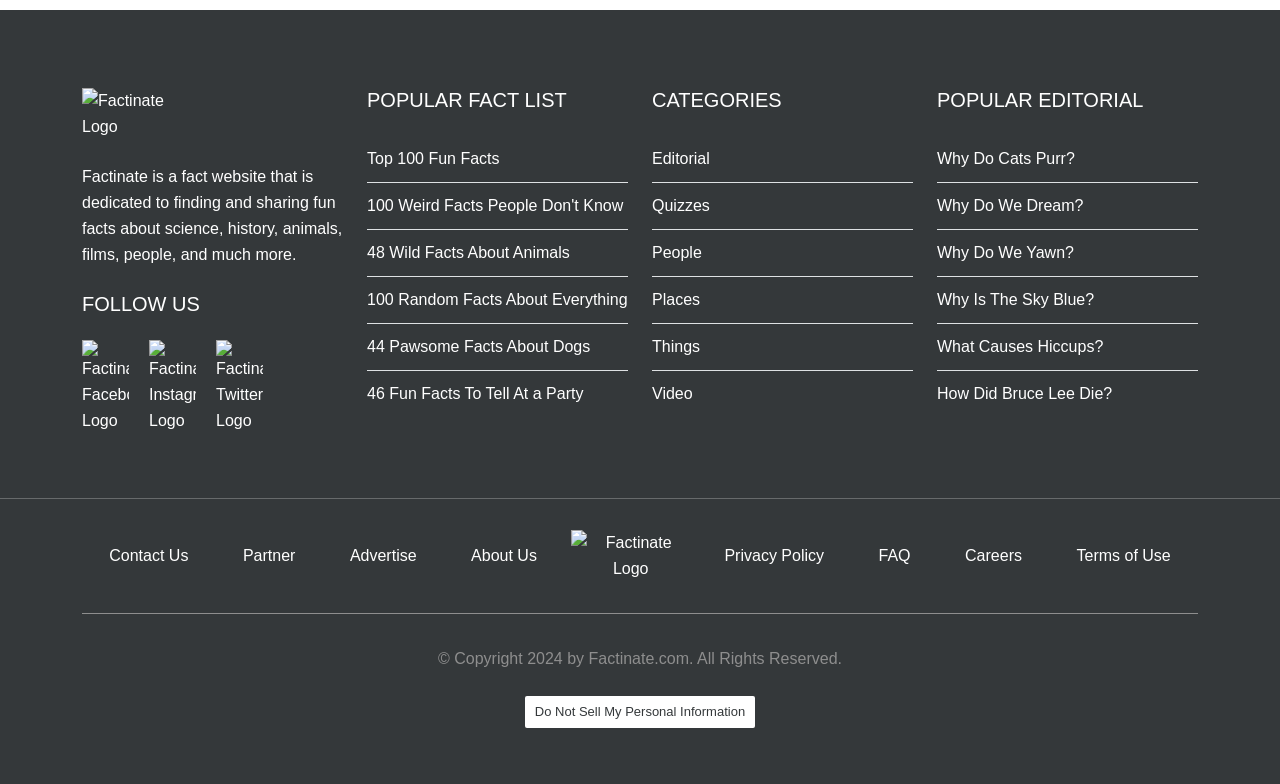Answer in one word or a short phrase: 
What is the copyright year of Factinate.com?

2024